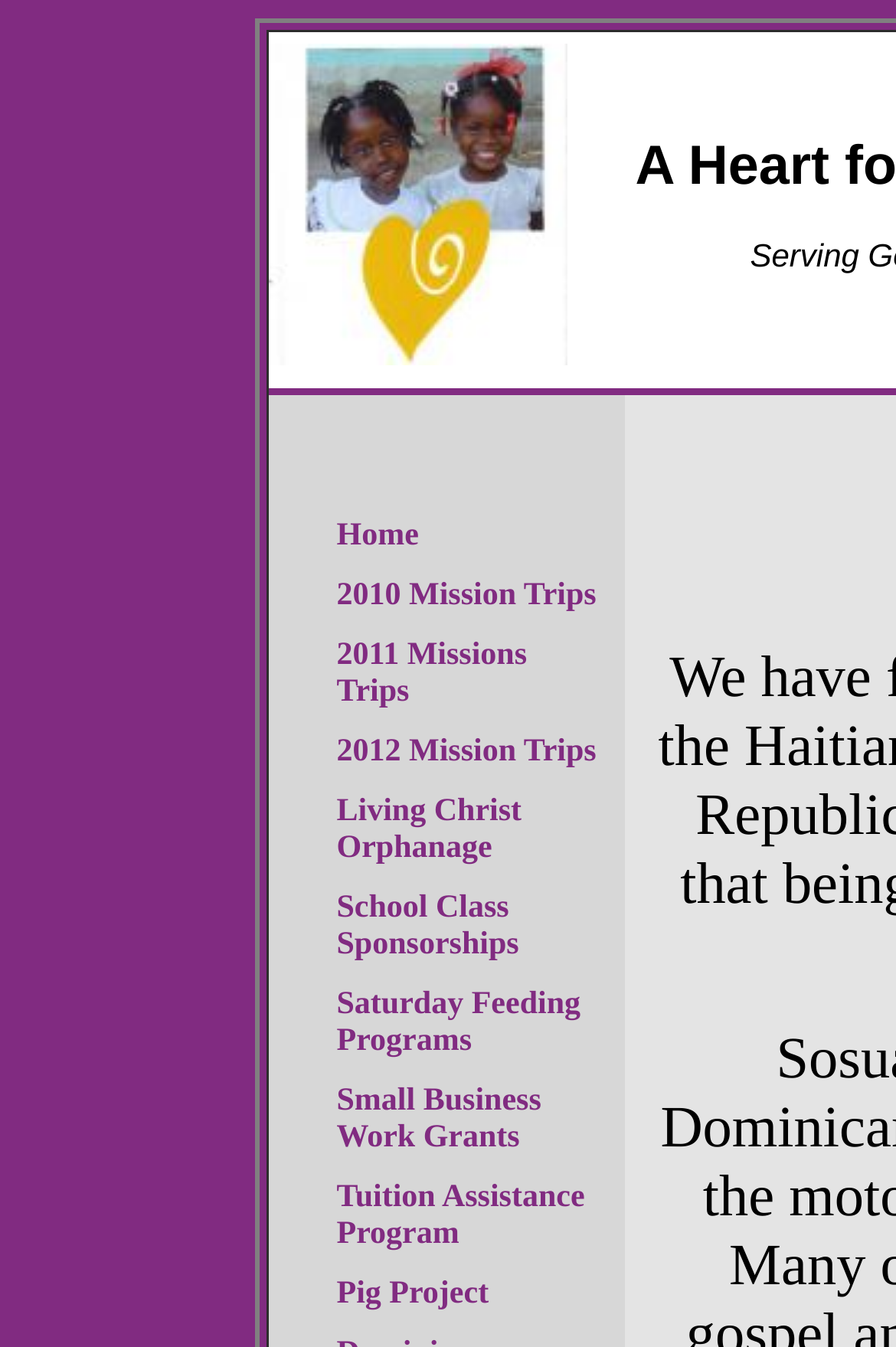Given the element description "Small Business Work Grants" in the screenshot, predict the bounding box coordinates of that UI element.

[0.376, 0.805, 0.604, 0.858]